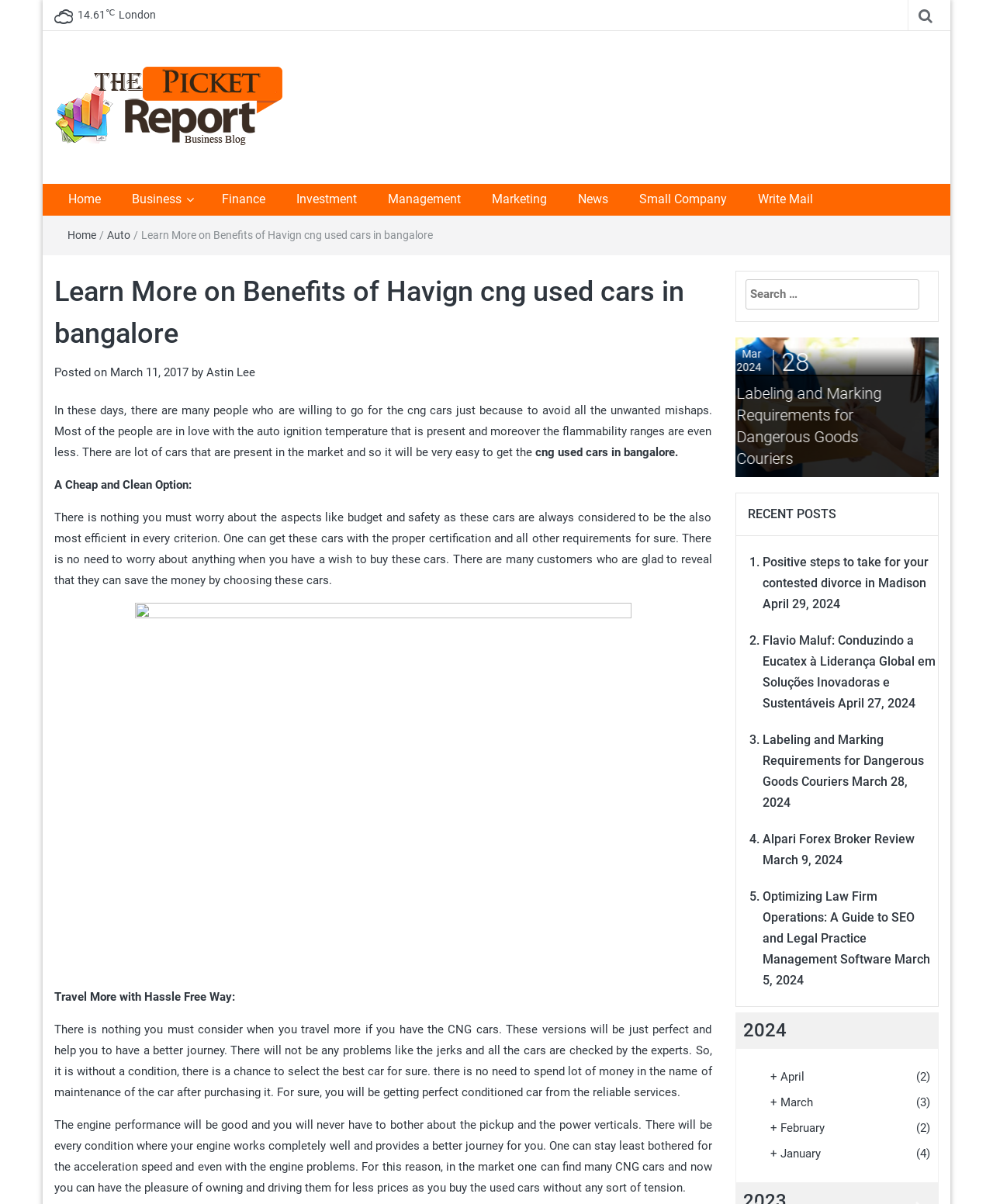Describe all the visual and textual components of the webpage comprehensively.

This webpage appears to be a blog or news website, with a focus on various topics including IT support, business, finance, and more. At the top of the page, there is a header section with a logo and a navigation menu that includes links to different categories such as Home, Business, Finance, and more.

Below the header, there is a main content section that features a prominent article with a title "Learn More on Benefits of Having CNG Used Cars in Bangalore". The article includes a brief introduction, followed by several paragraphs of text that discuss the benefits of CNG used cars, including their safety features, fuel efficiency, and environmental benefits.

To the right of the main content section, there is a sidebar that includes a search bar, a list of recent posts, and a section that displays a list of months with corresponding links to archived posts. The recent posts section lists five articles with their titles, dates, and brief summaries.

The webpage also includes several images and figures, including a weather-related image at the top of the page, and several images related to the articles in the recent posts section. Overall, the webpage has a clean and organized layout, with a focus on providing informative content to its readers.